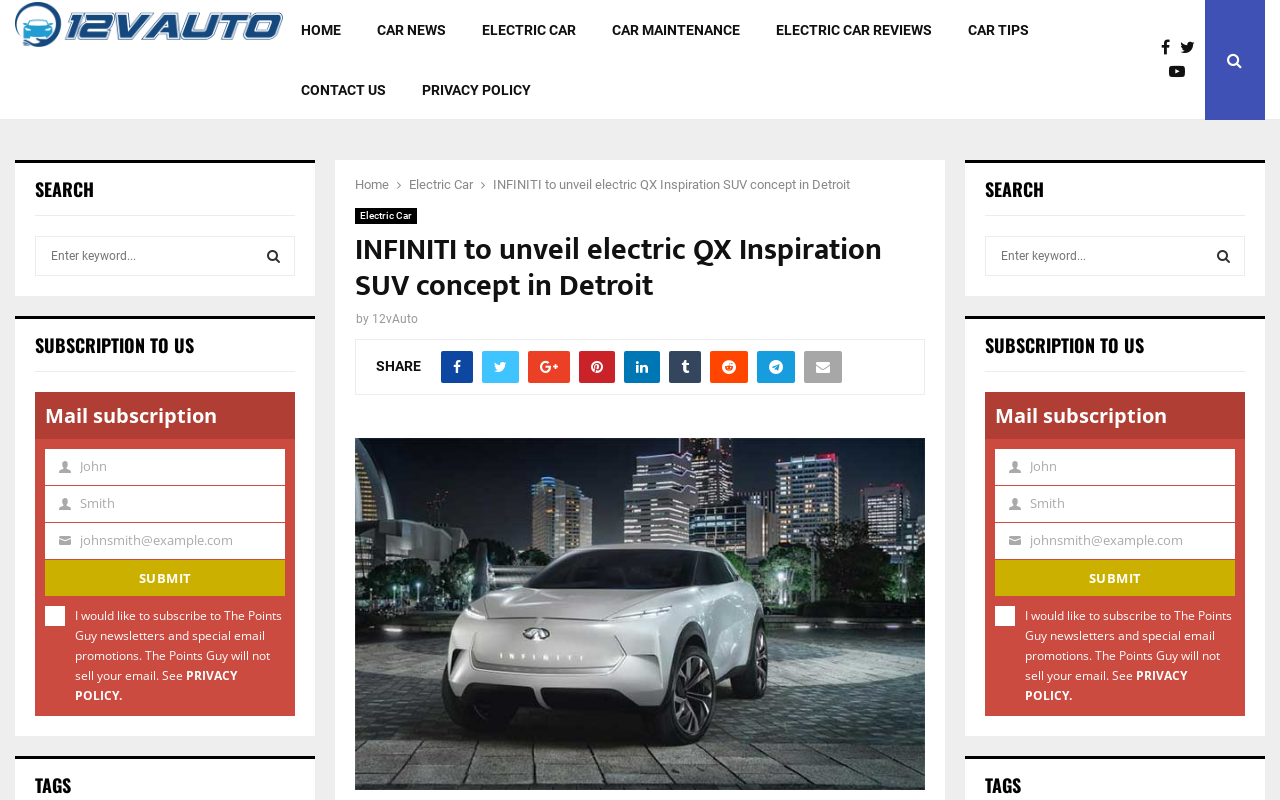Predict the bounding box of the UI element based on this description: "name="submit" value="Post Comment"".

None